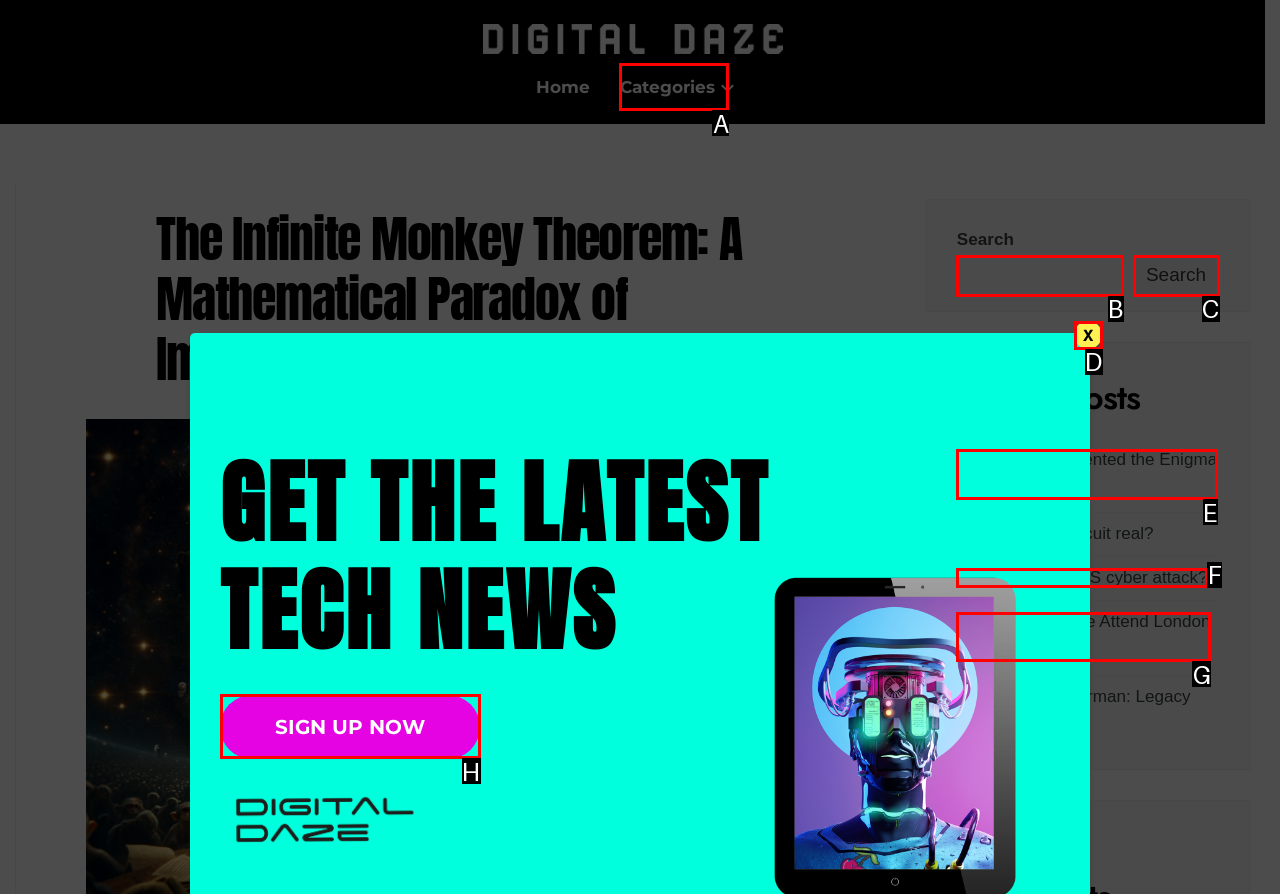Identify the UI element described as: parent_node: Search name="s"
Answer with the option's letter directly.

B